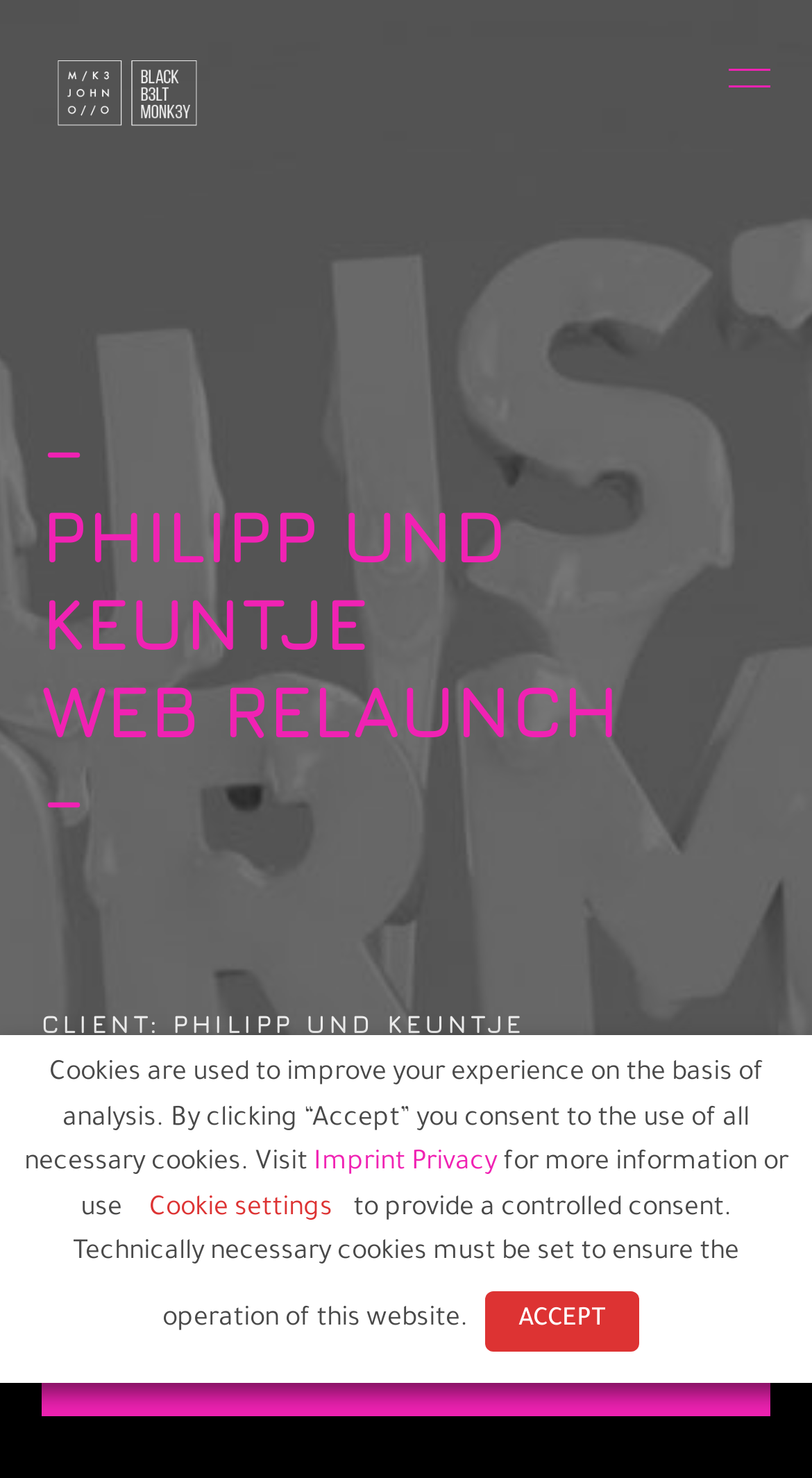Refer to the screenshot and answer the following question in detail:
What is the year of the project?

The webpage mentions 'YEAR: 2017' which indicates that the project was done in 2017.